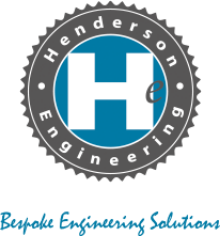Using the information in the image, could you please answer the following question in detail:
What is the shape of the border surrounding the logo?

The caption describes the border surrounding the logo as a 'circular gray border', which indicates that the shape of the border is circular.